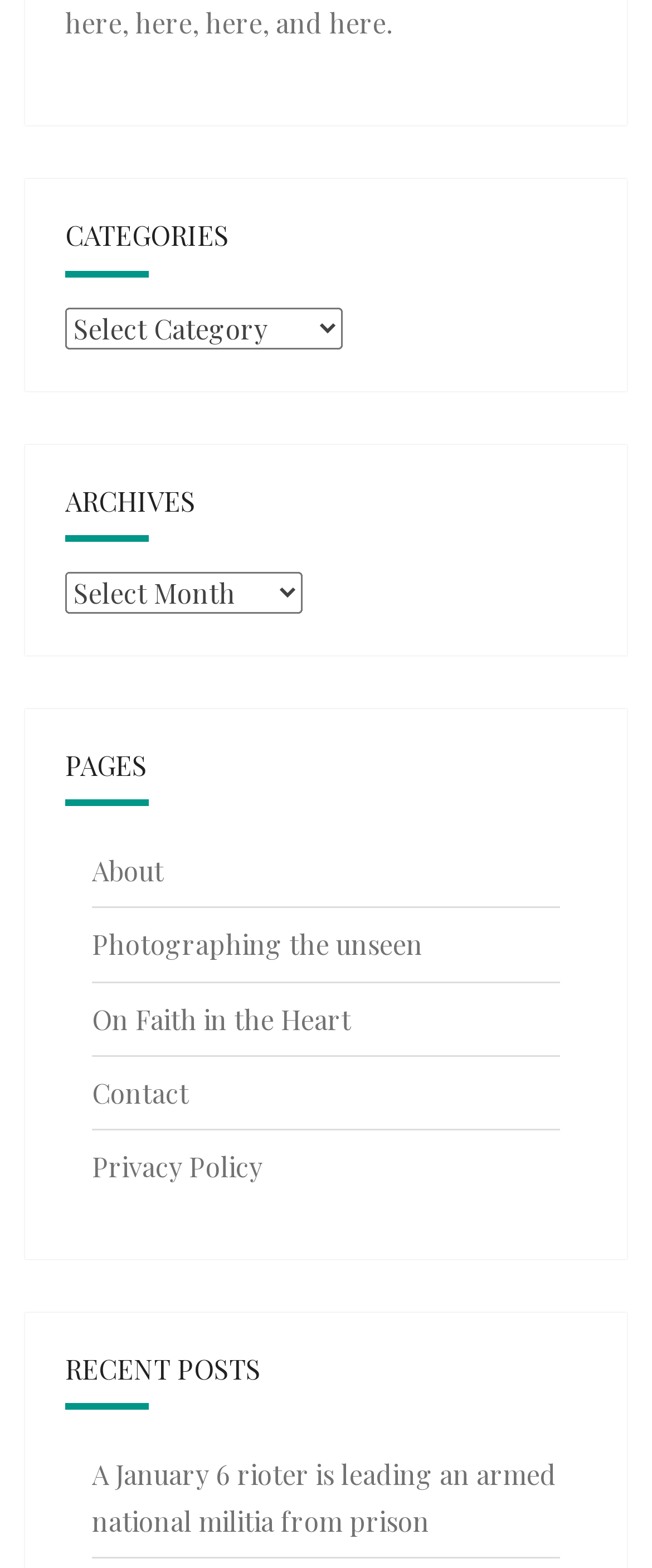What is the vertical position of 'ARCHIVES' relative to 'CATEGORIES'?
Relying on the image, give a concise answer in one word or a brief phrase.

Below